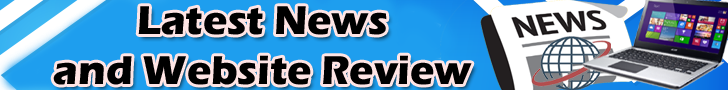Based on what you see in the screenshot, provide a thorough answer to this question: What objects are represented graphically in the banner?

The objects represented graphically in the banner are a laptop and a globe because the caption states that accompanying the text is a graphic representation of a laptop and a globe, symbolizing the digital nature of news and online reviews.